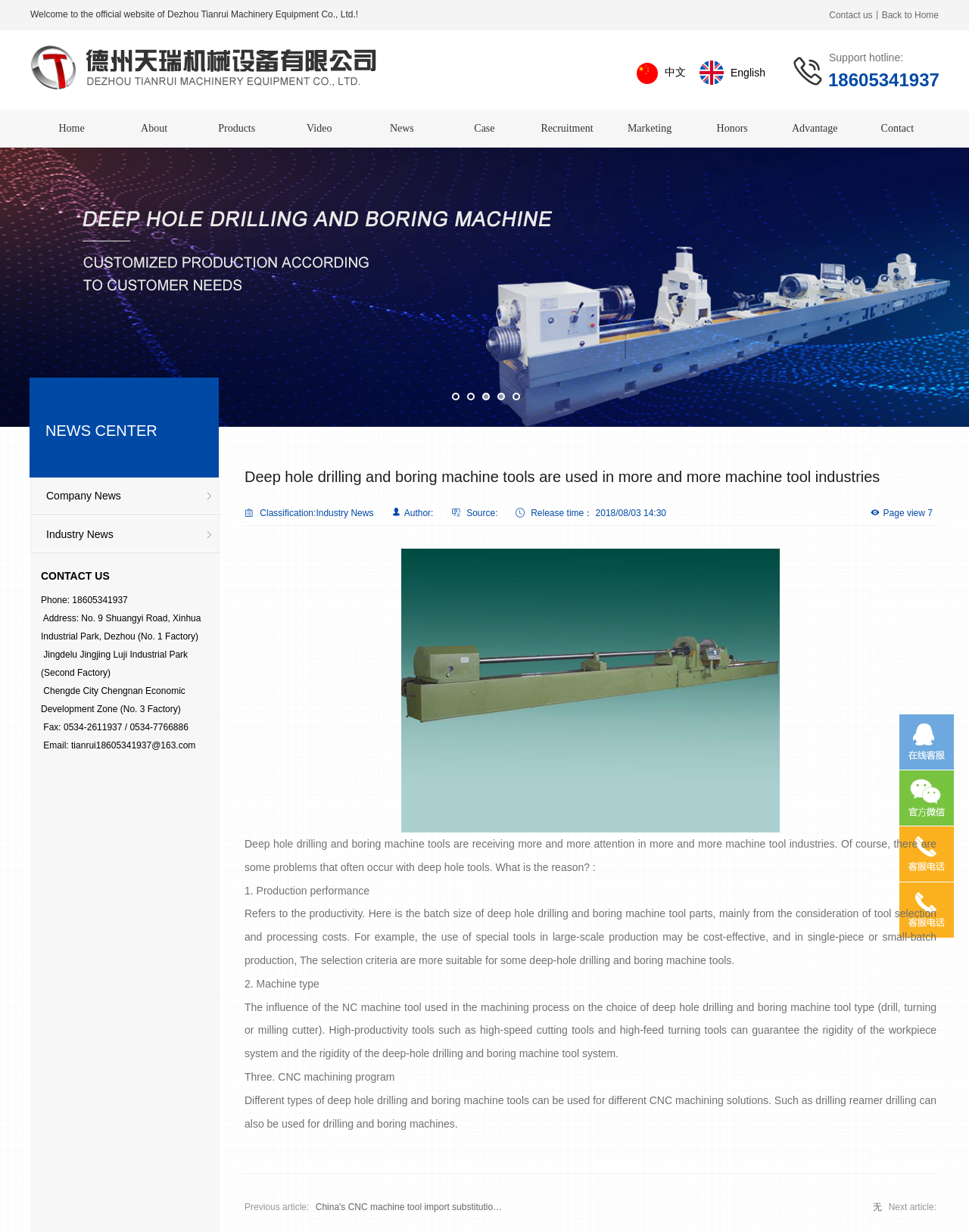Please answer the following question using a single word or phrase: 
What is the phone number?

18605341937